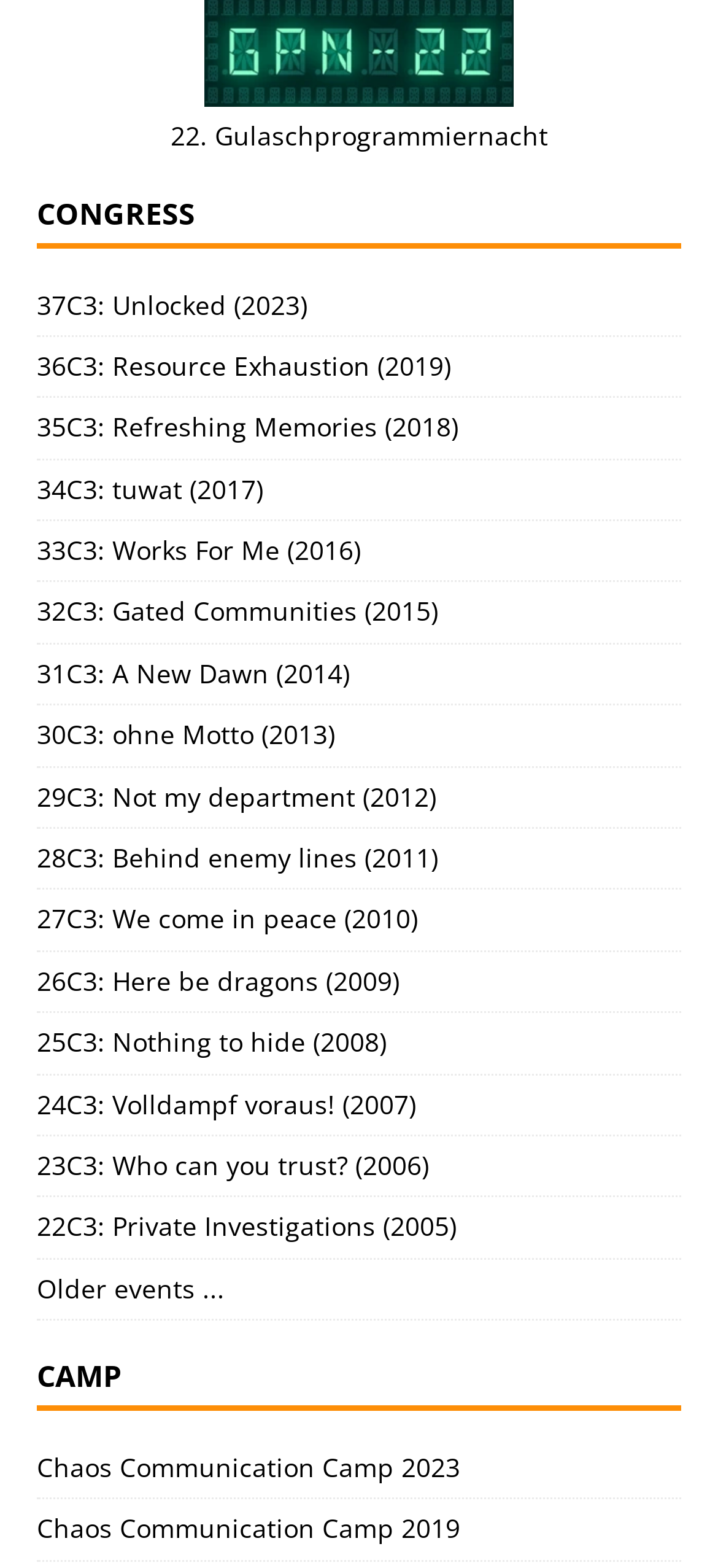Provide the bounding box coordinates for the specified HTML element described in this description: "22C3: Private Investigations (2005)". The coordinates should be four float numbers ranging from 0 to 1, in the format [left, top, right, bottom].

[0.051, 0.771, 0.636, 0.793]